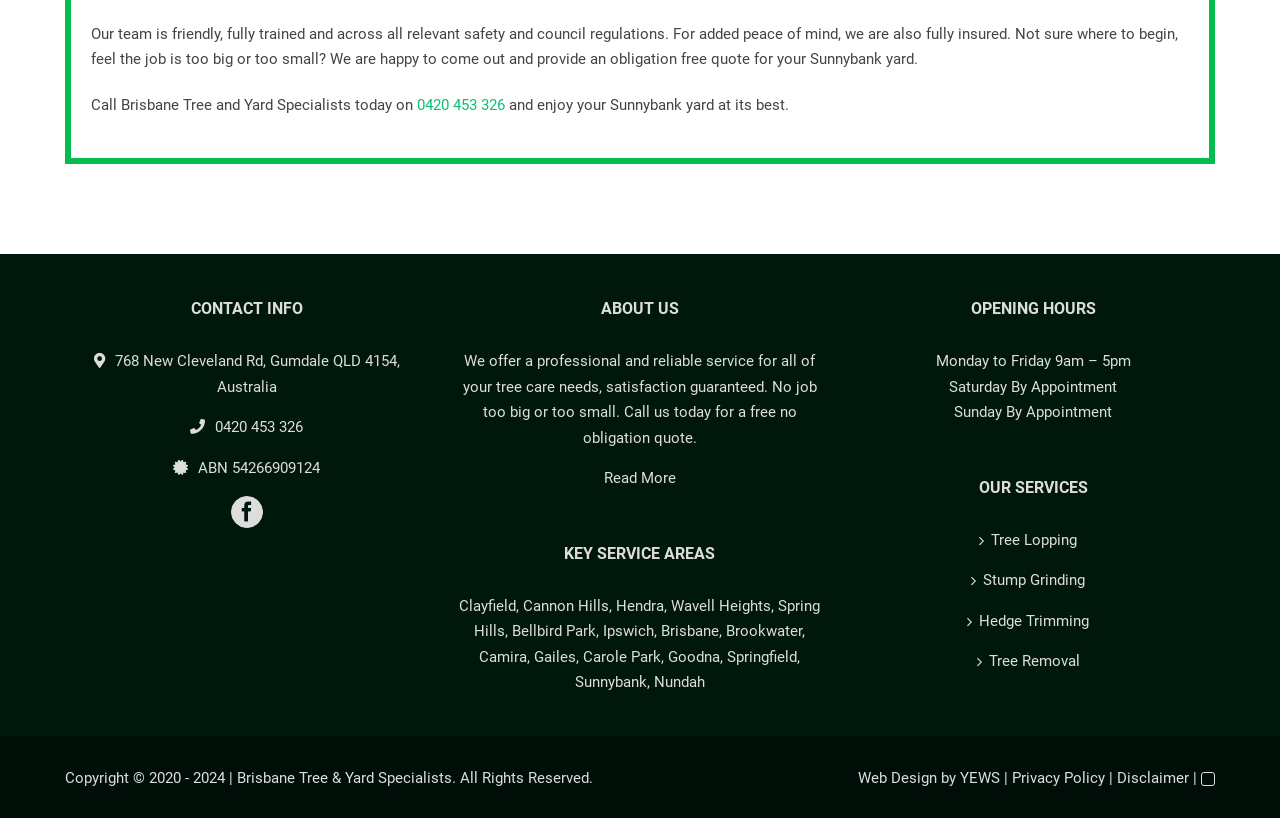Determine the bounding box coordinates of the area to click in order to meet this instruction: "Learn about tree lopping services".

[0.675, 0.645, 0.941, 0.677]